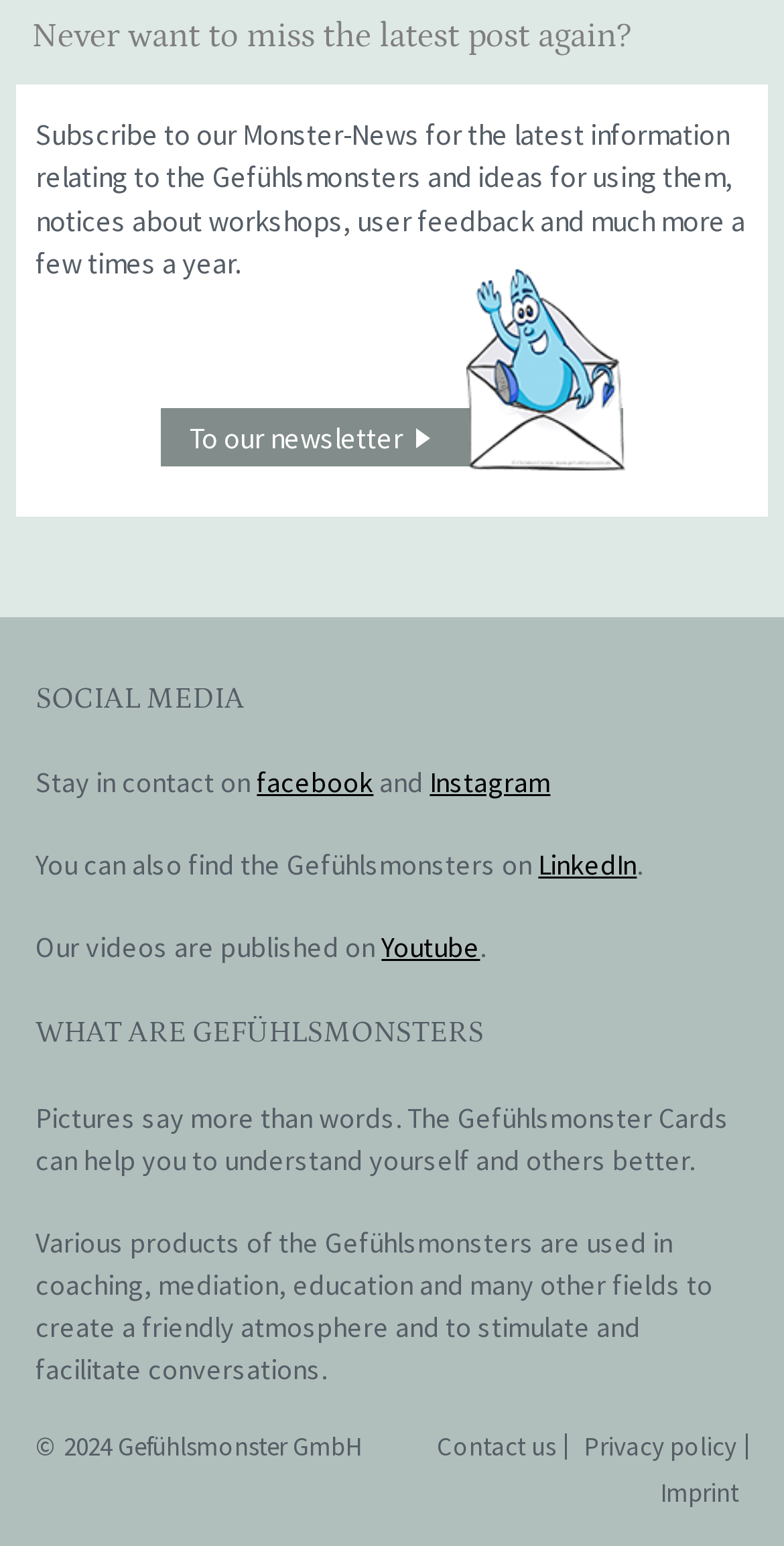Please identify the bounding box coordinates of the region to click in order to complete the task: "Contact us". The coordinates must be four float numbers between 0 and 1, specified as [left, top, right, bottom].

[0.544, 0.924, 0.721, 0.947]